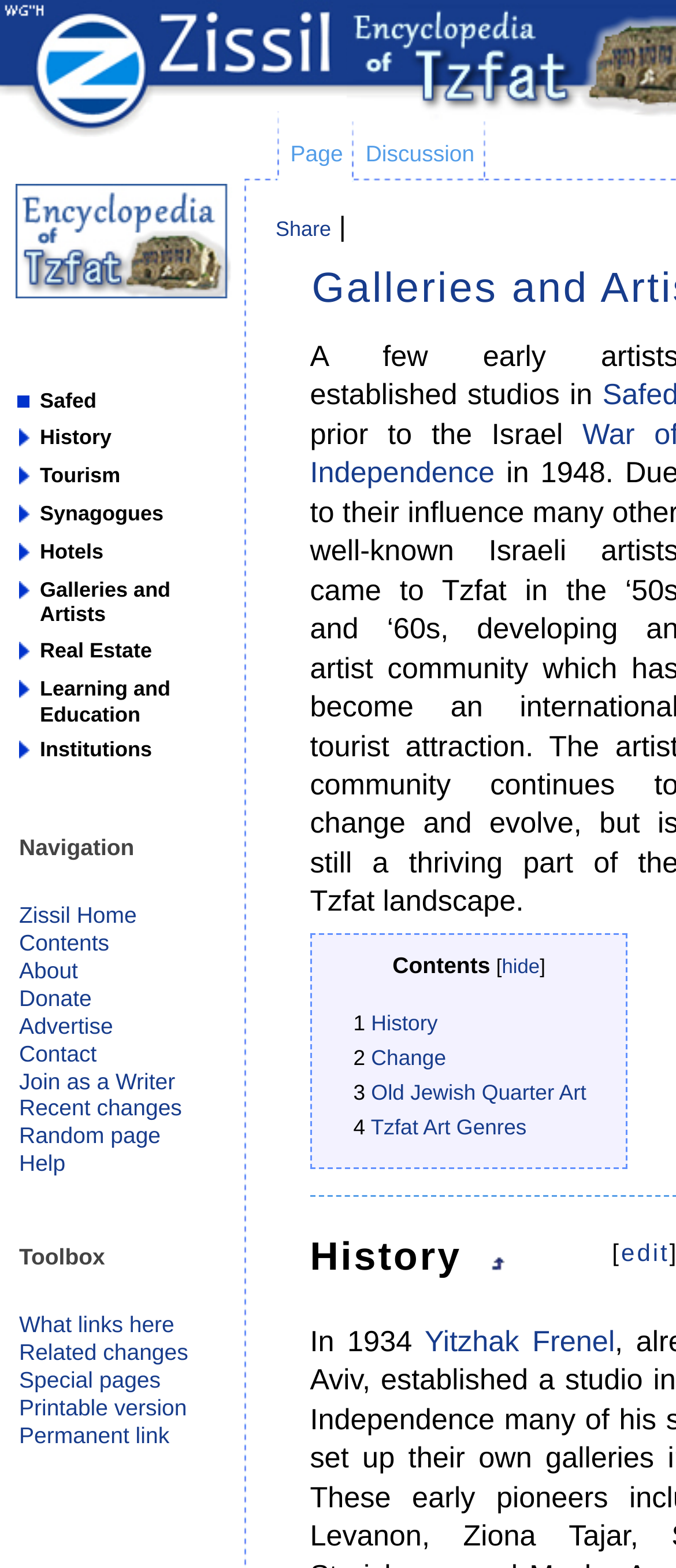Please specify the bounding box coordinates of the area that should be clicked to accomplish the following instruction: "Explore 5 Exciting Outdoor Activities for Community Development". The coordinates should consist of four float numbers between 0 and 1, i.e., [left, top, right, bottom].

None